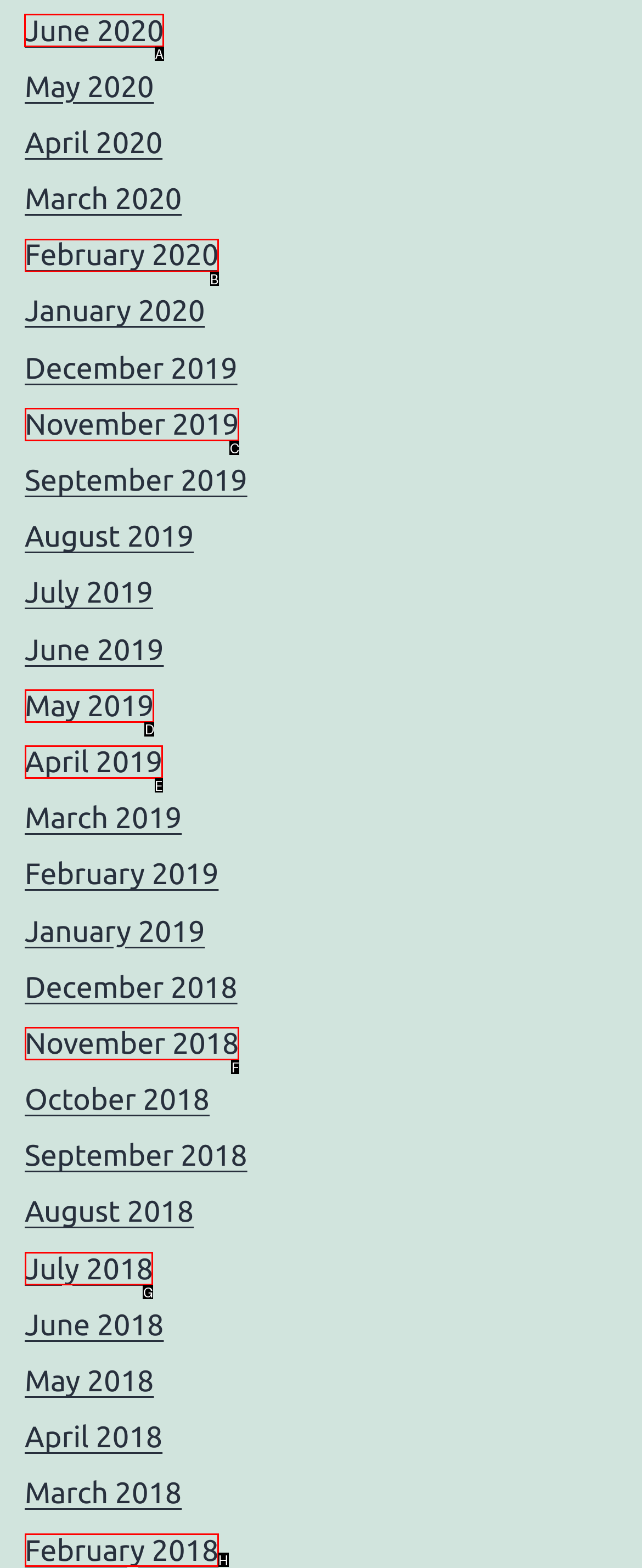Identify the correct option to click in order to complete this task: view June 2020
Answer with the letter of the chosen option directly.

A